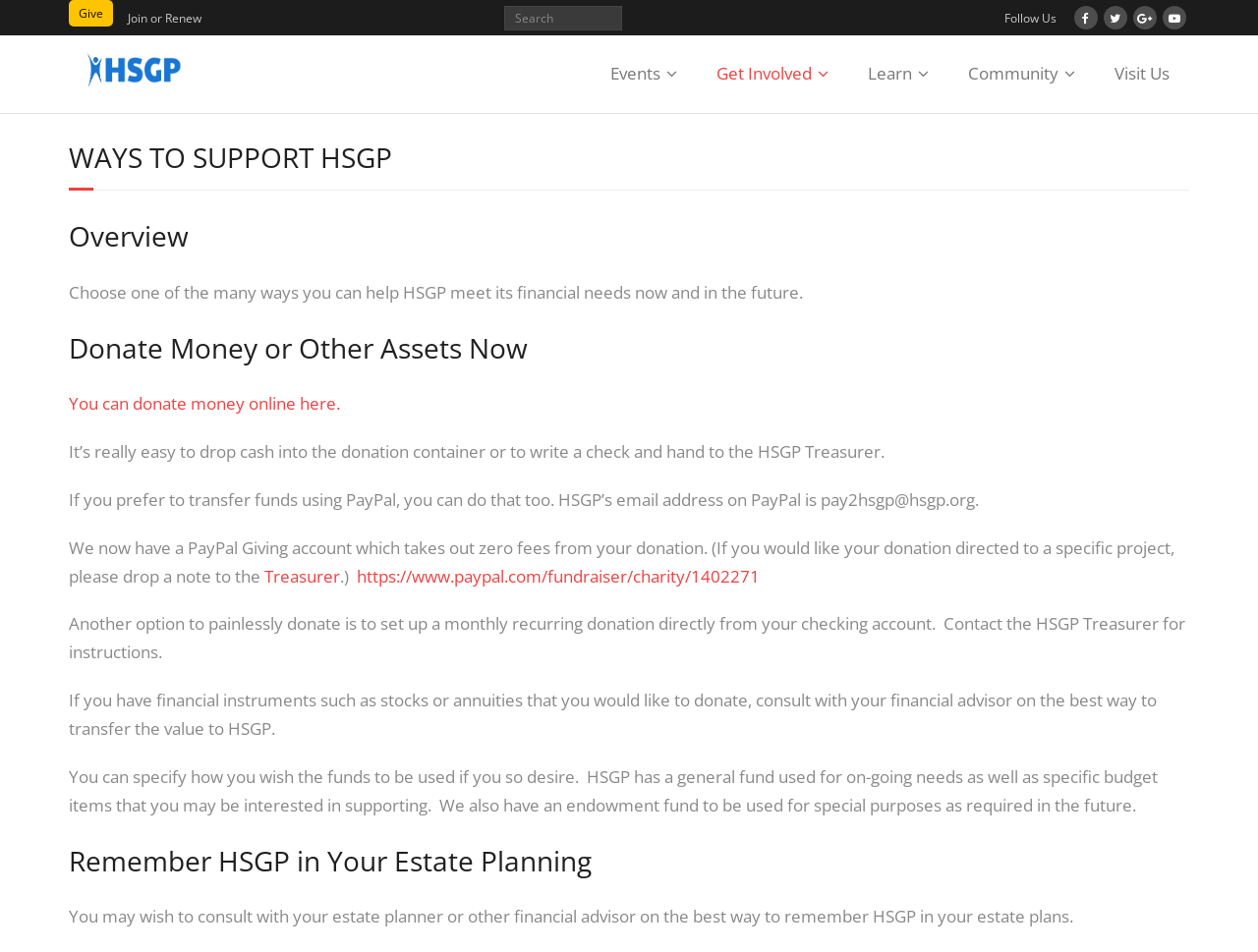Please give the bounding box coordinates of the area that should be clicked to fulfill the following instruction: "Click on the 'Give' link". The coordinates should be in the format of four float numbers from 0 to 1, i.e., [left, top, right, bottom].

[0.055, 0.0, 0.09, 0.028]